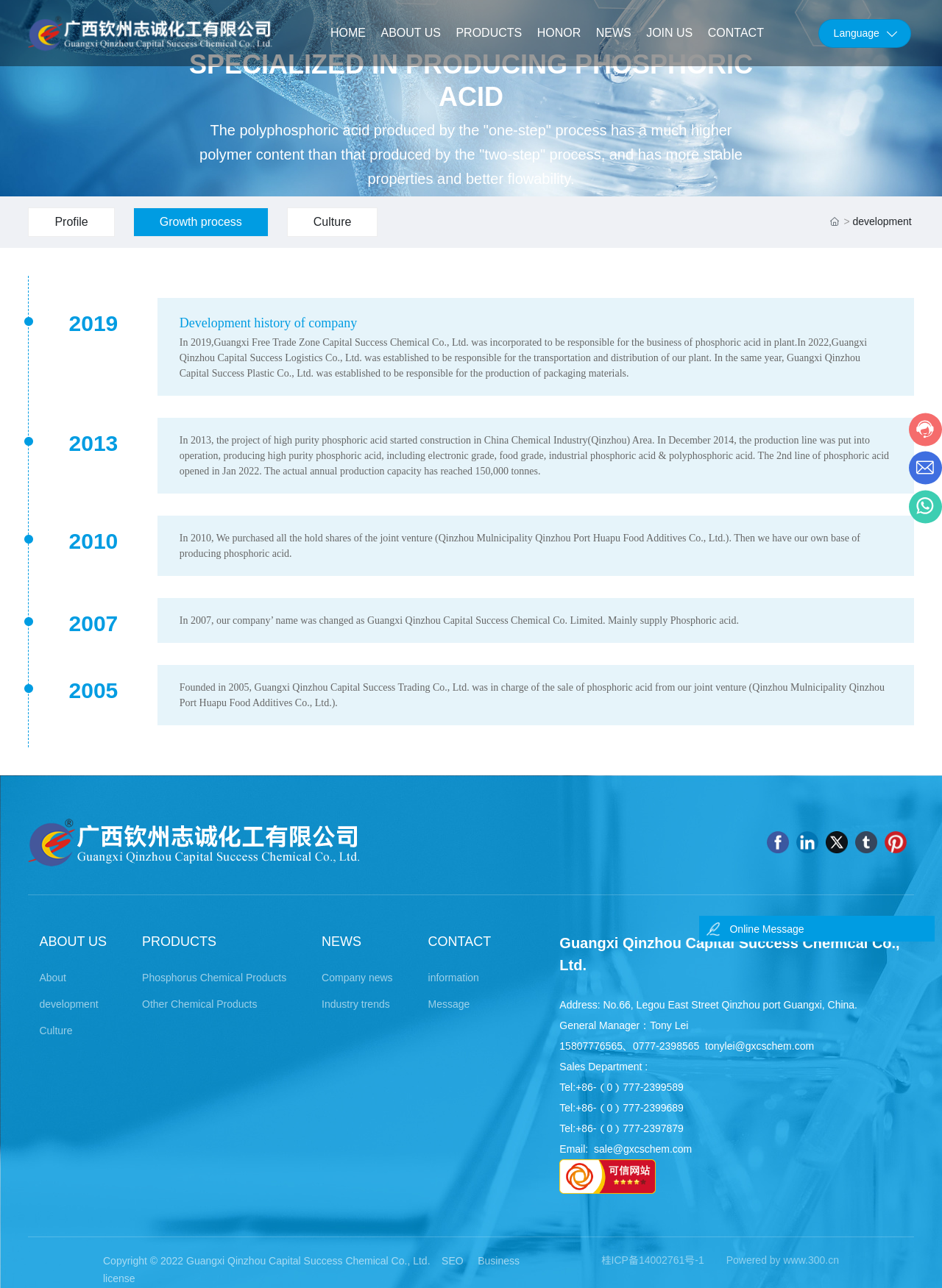Determine the bounding box coordinates for the region that must be clicked to execute the following instruction: "Check the company's Facebook page".

[0.814, 0.646, 0.837, 0.663]